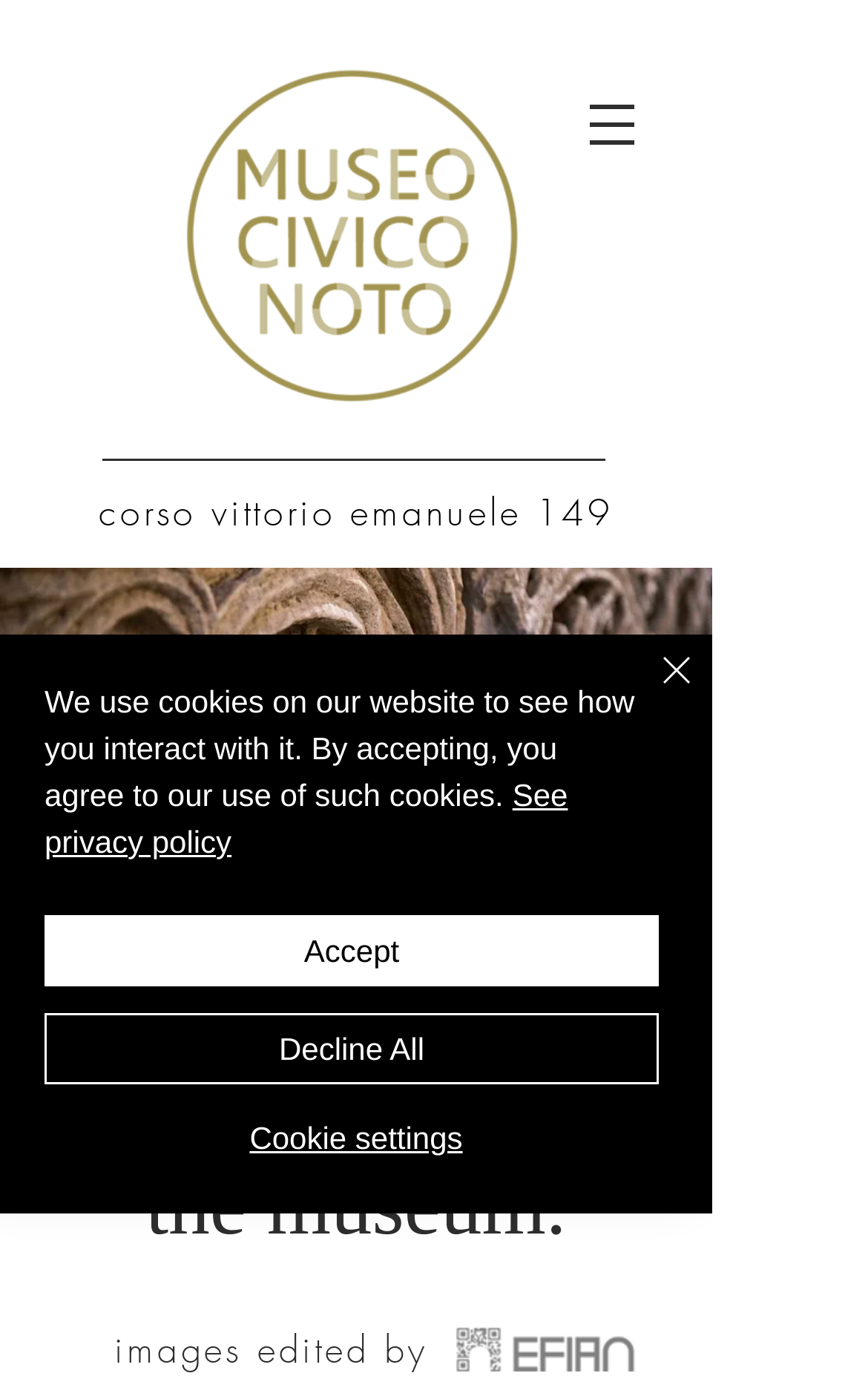What is the address of the museum?
Please answer using one word or phrase, based on the screenshot.

corso vittorio emanuele 149